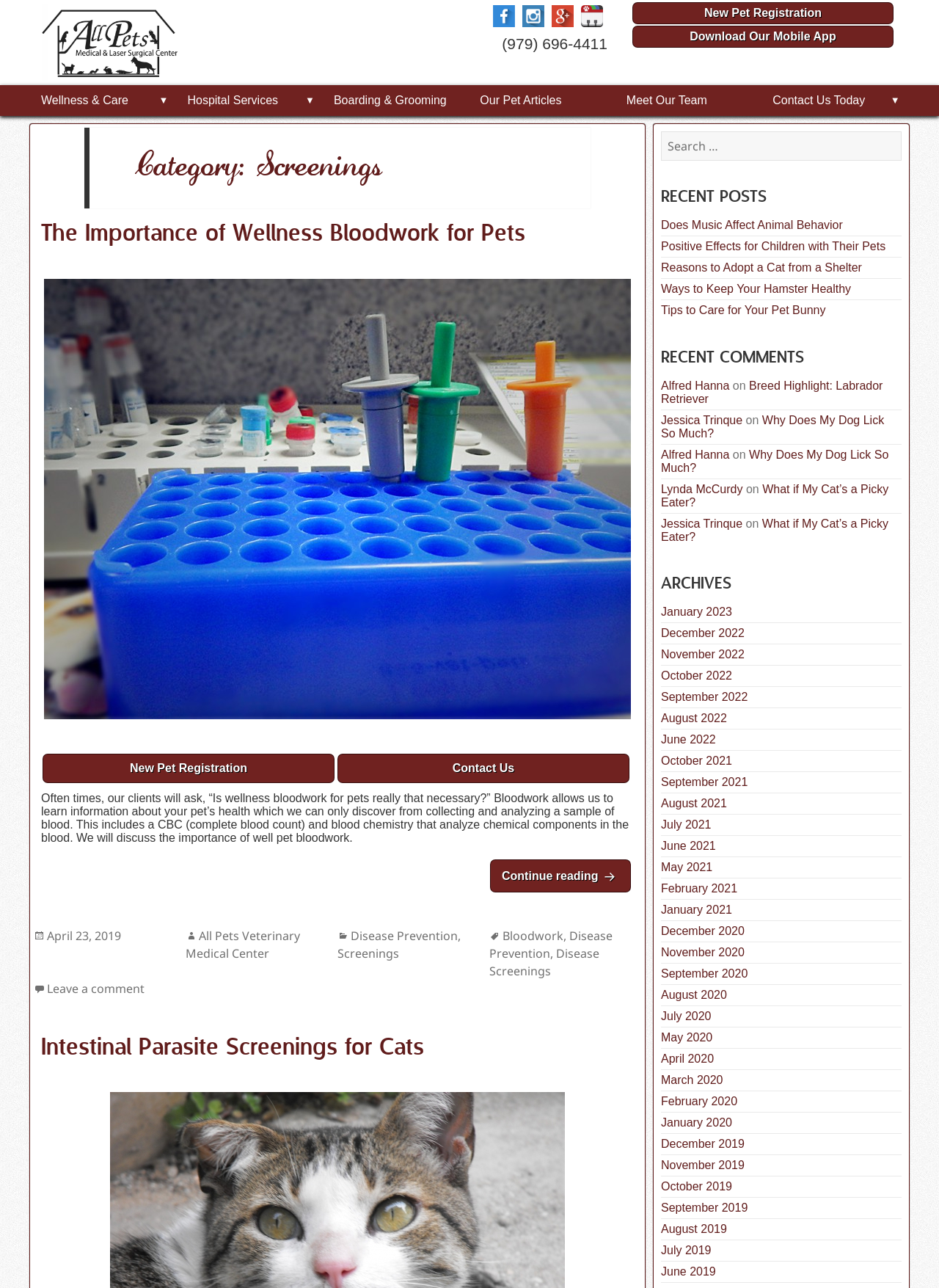Please identify the bounding box coordinates of the element's region that should be clicked to execute the following instruction: "Read the article about wellness bloodwork for pets". The bounding box coordinates must be four float numbers between 0 and 1, i.e., [left, top, right, bottom].

[0.044, 0.168, 0.675, 0.197]